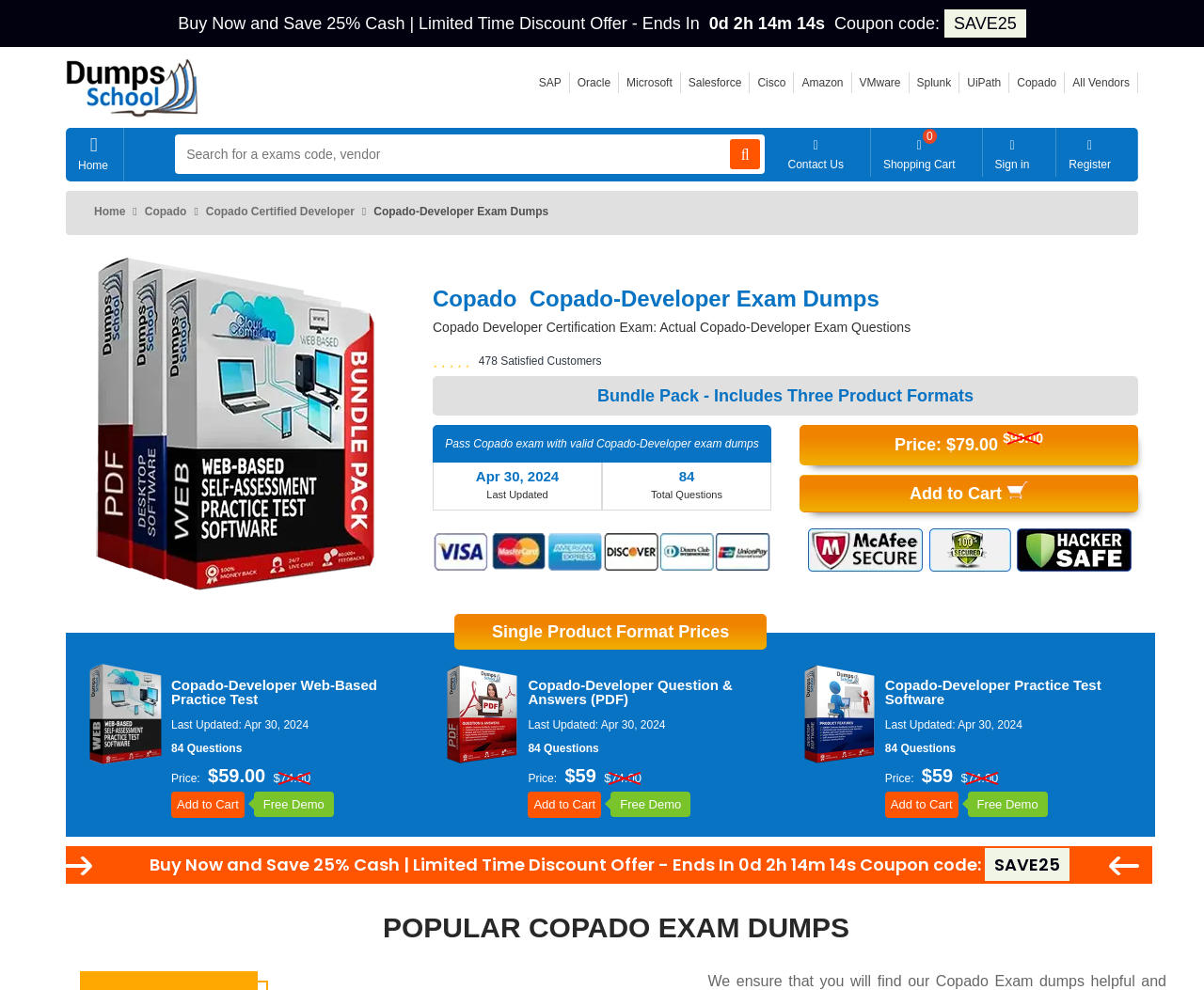Find the bounding box coordinates for the area that must be clicked to perform this action: "Read more about WRVO's national award".

None